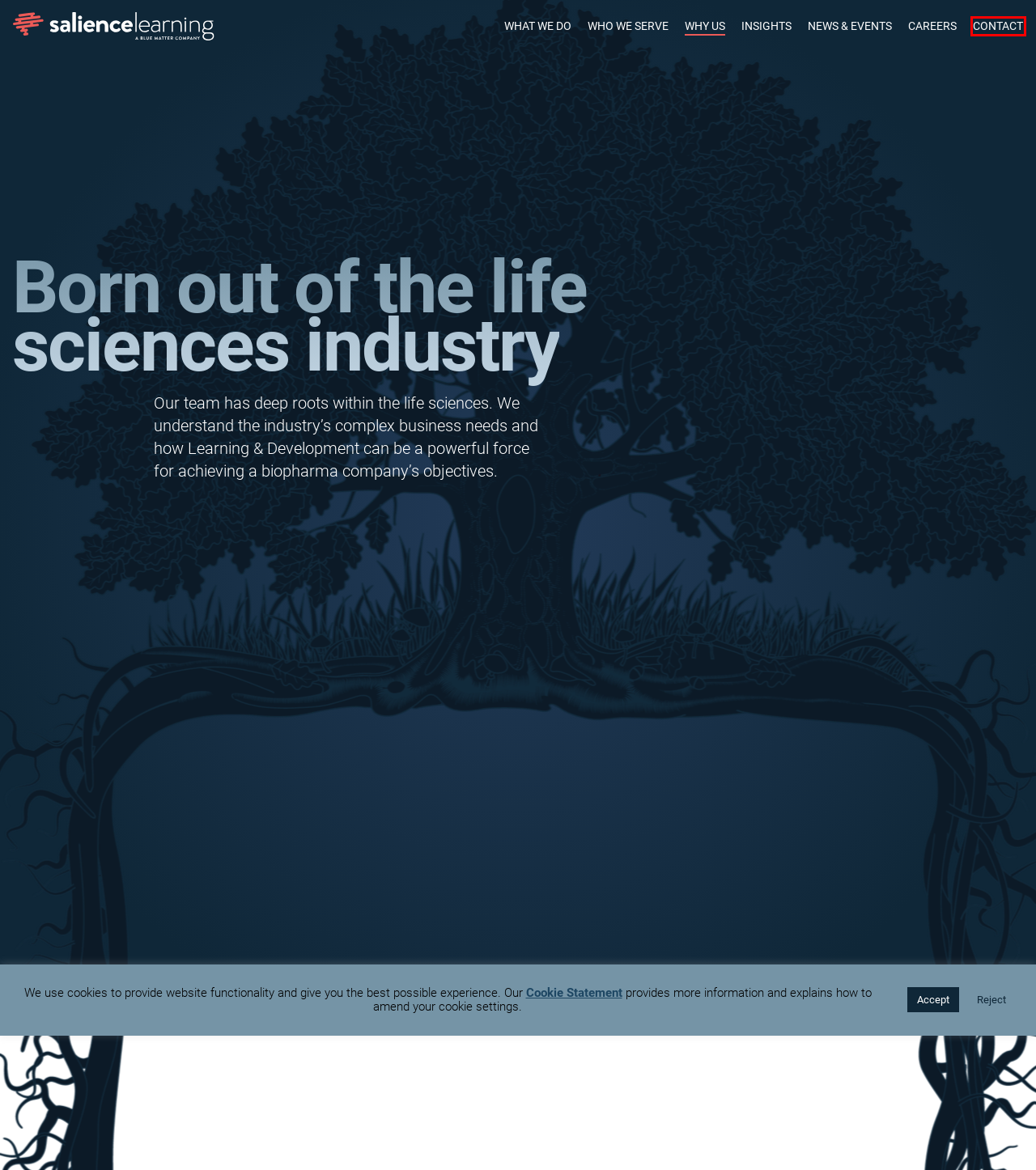You have a screenshot of a webpage with a red bounding box around an element. Select the webpage description that best matches the new webpage after clicking the element within the red bounding box. Here are the descriptions:
A. Careers | Salience Learning
B. Learning and Development Consulting and Learning Solutions | Salience Learning
C. Who We Serve - Salience Learning
D. News & Events | Salience Learning
E. Salience University Website Privacy Statement - Salience Learning
F. Blue Matter Consulting
G. Contact | Salience Learning
H. Cookies - Salience Learning

G